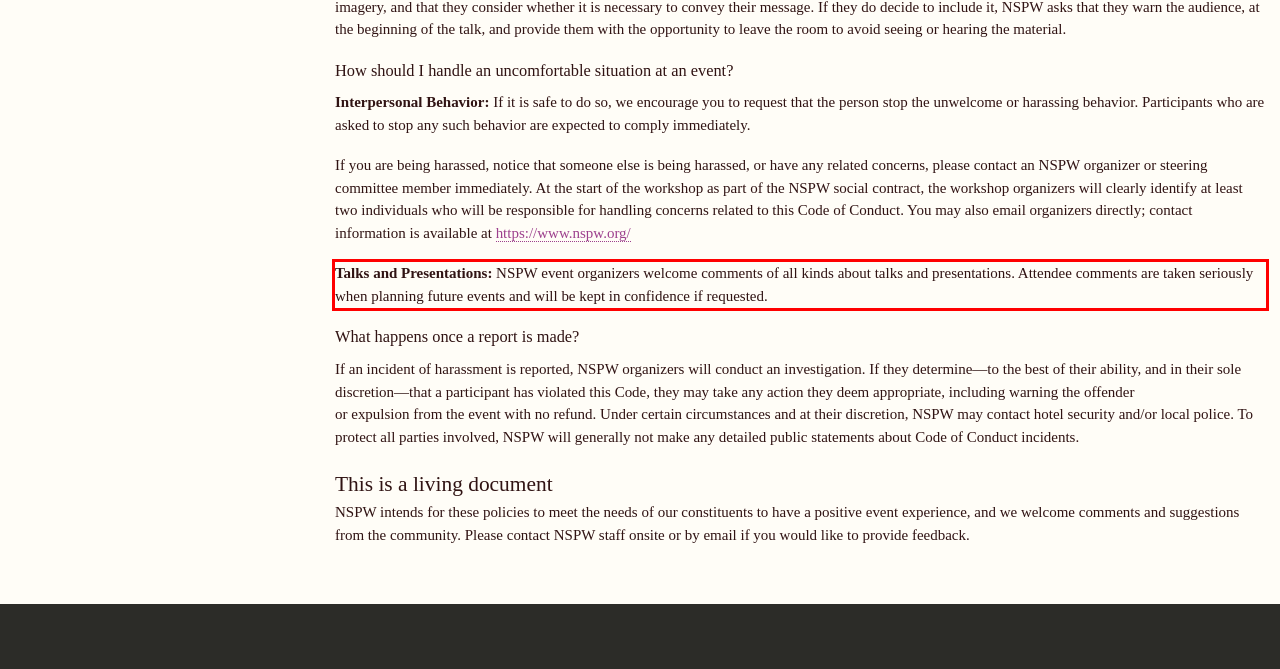You are provided with a webpage screenshot that includes a red rectangle bounding box. Extract the text content from within the bounding box using OCR.

Talks and Presentations: NSPW event organizers welcome comments of all kinds about talks and presentations. Attendee comments are taken seriously when planning future events and will be kept in confidence if requested.